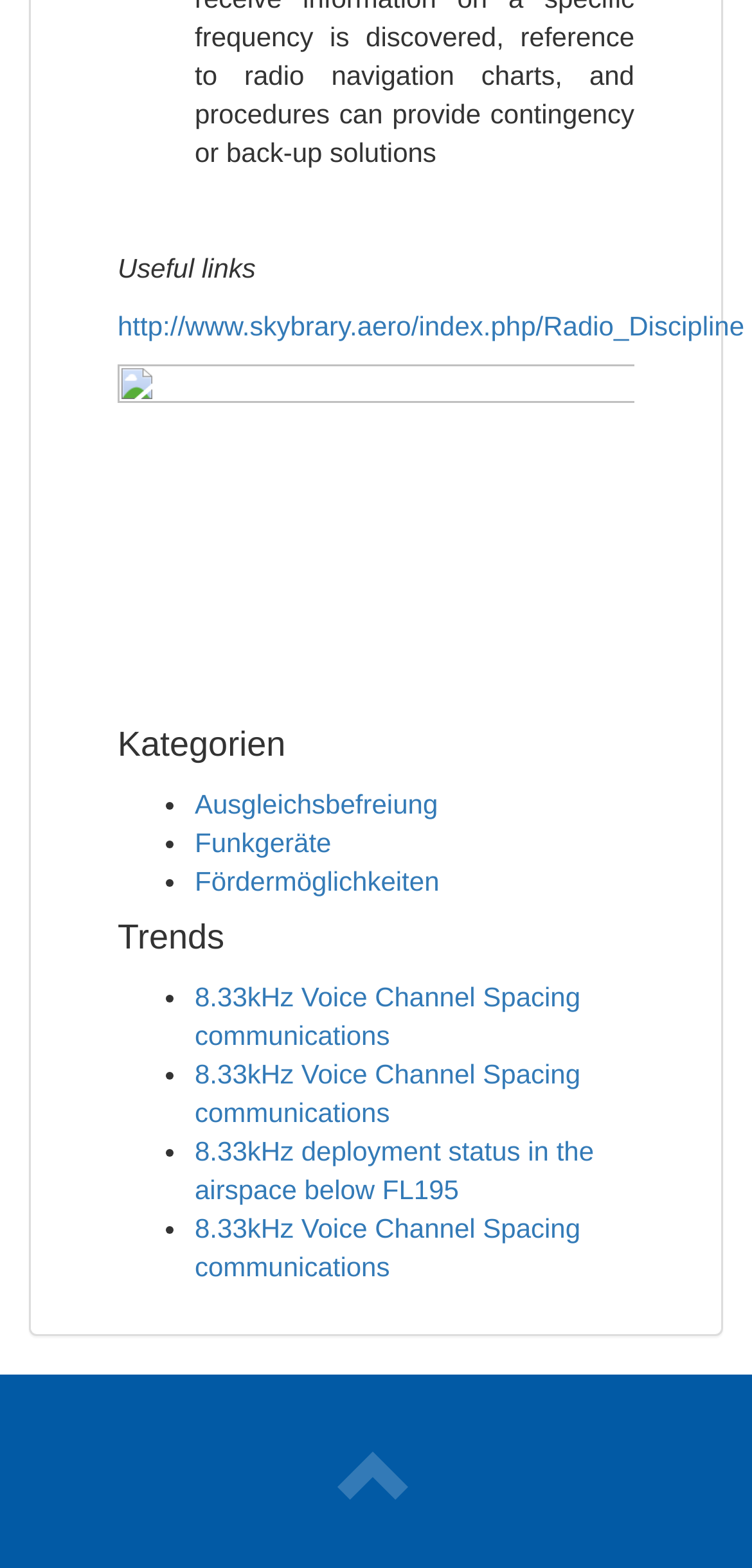Using the format (top-left x, top-left y, bottom-right x, bottom-right y), and given the element description, identify the bounding box coordinates within the screenshot: http://www.skybrary.aero/index.php/Radio_Discipline

[0.156, 0.198, 0.99, 0.217]